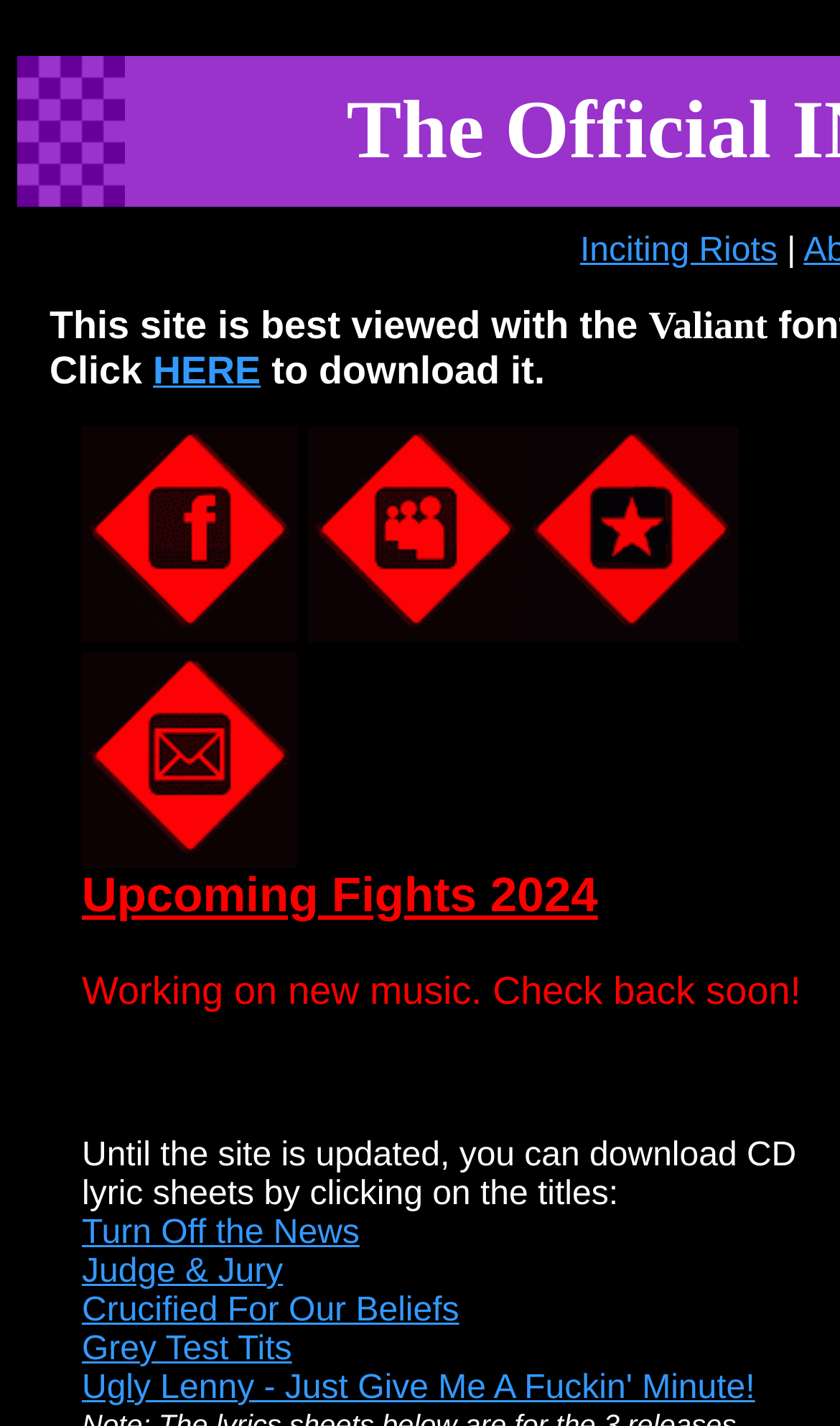Please answer the following question using a single word or phrase: 
What is the text of the link that contains 'Judge & Jury'?

Judge & Jury